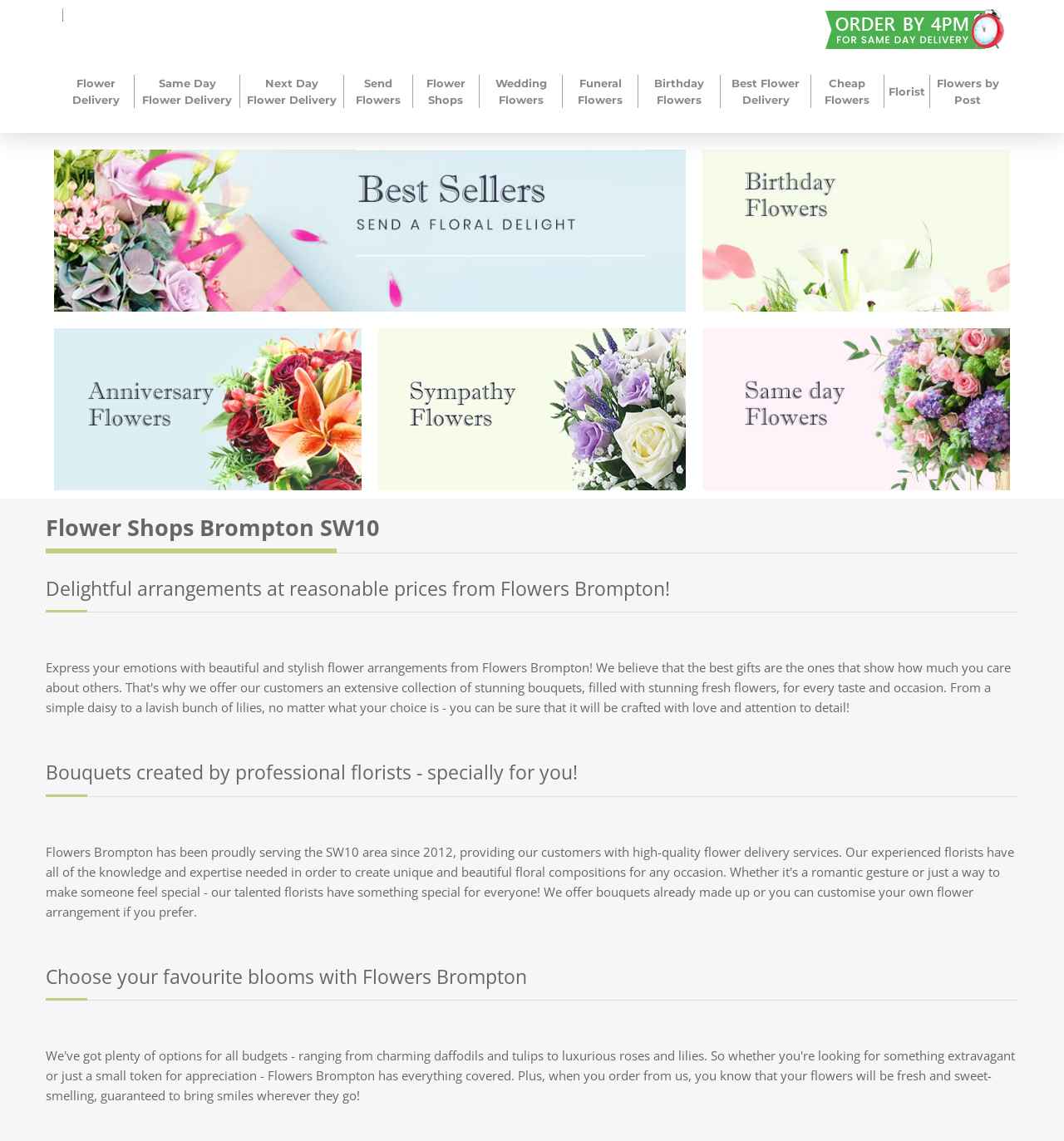Please specify the bounding box coordinates of the clickable section necessary to execute the following command: "Click the Book Now button".

None